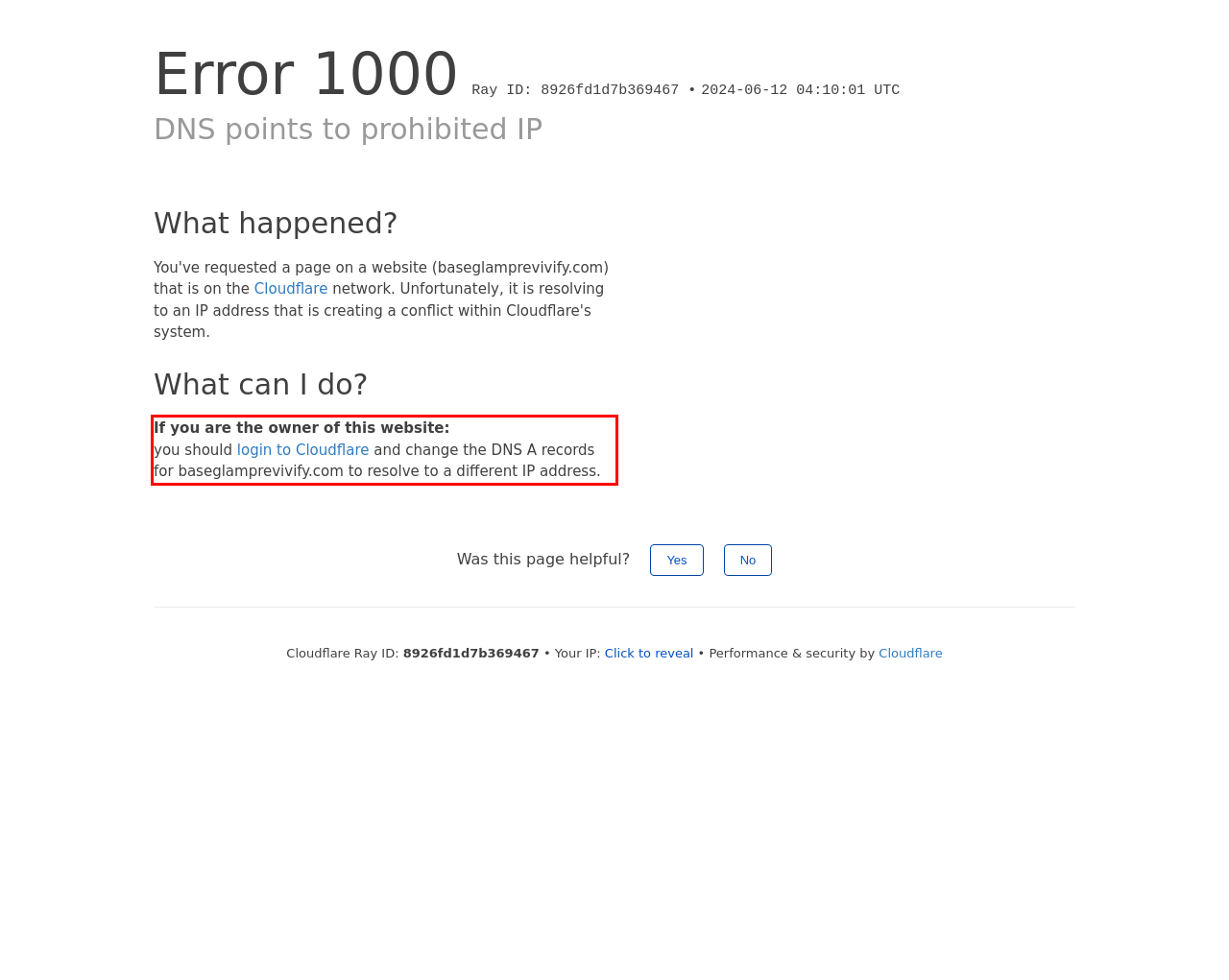Given a webpage screenshot with a red bounding box, perform OCR to read and deliver the text enclosed by the red bounding box.

If you are the owner of this website: you should login to Cloudflare and change the DNS A records for baseglamprevivify.com to resolve to a different IP address.